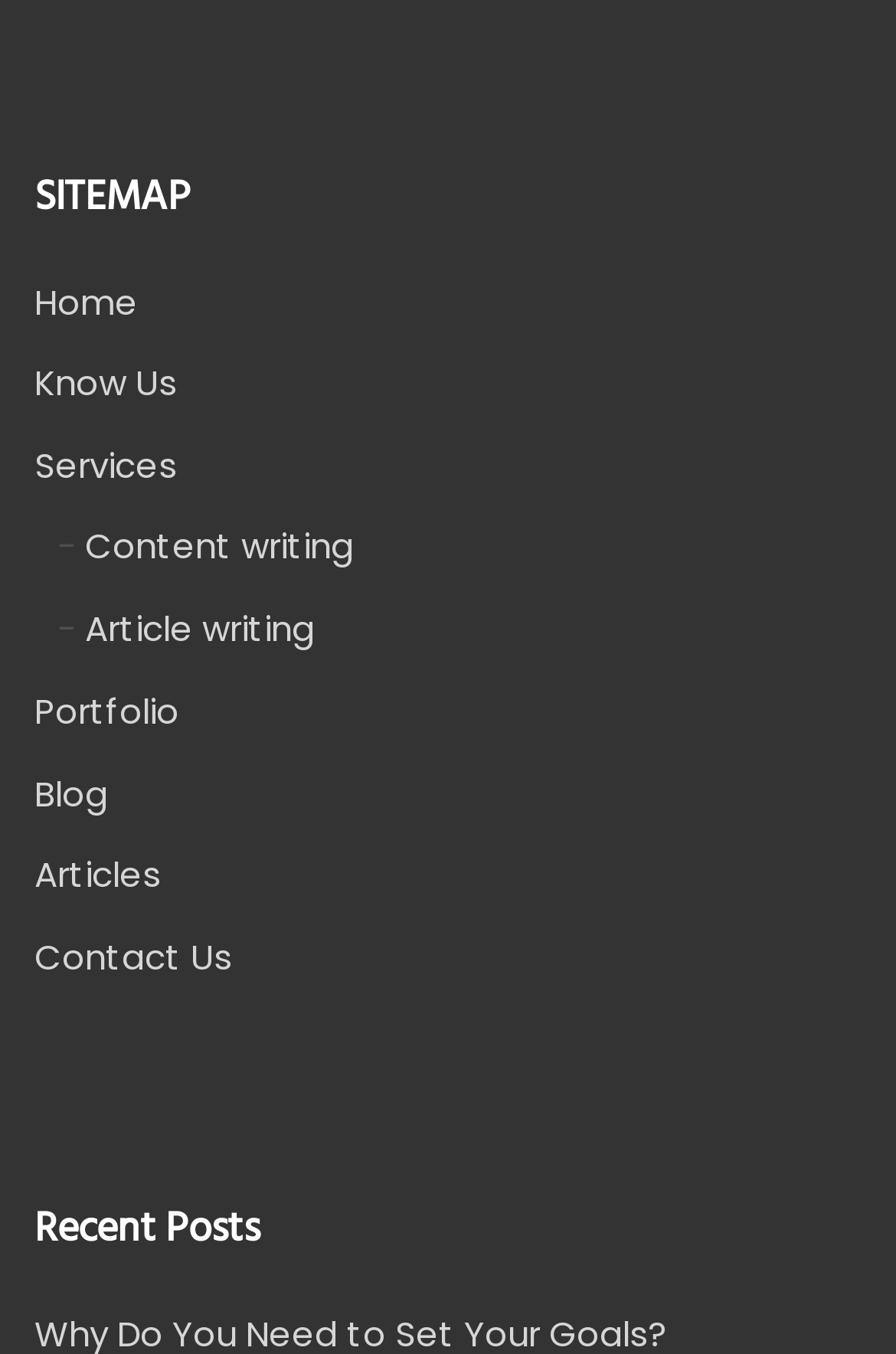Respond with a single word or phrase to the following question:
What is the first service listed?

Content writing